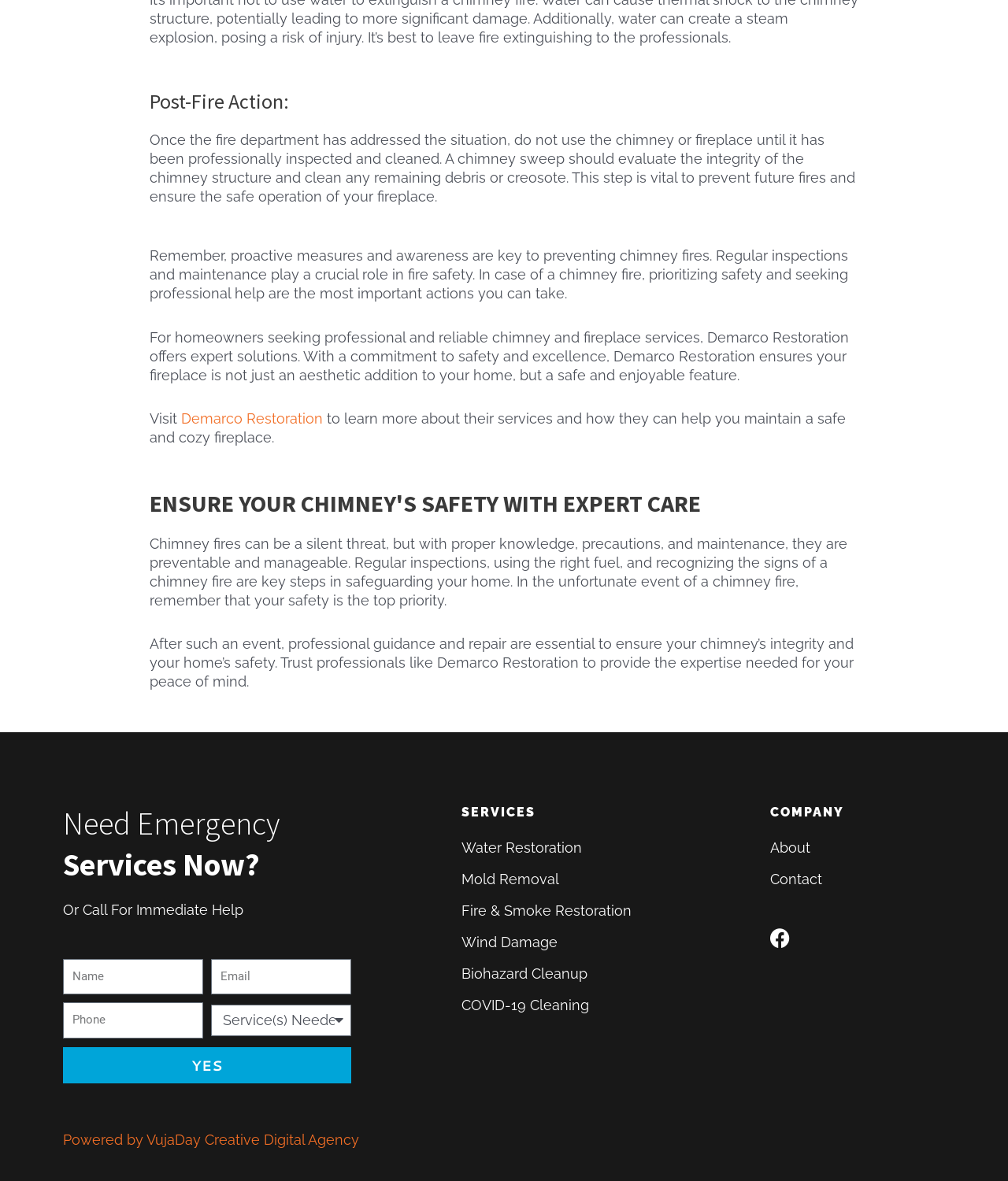What should you prioritize in case of a chimney fire?
Identify the answer in the screenshot and reply with a single word or phrase.

Safety